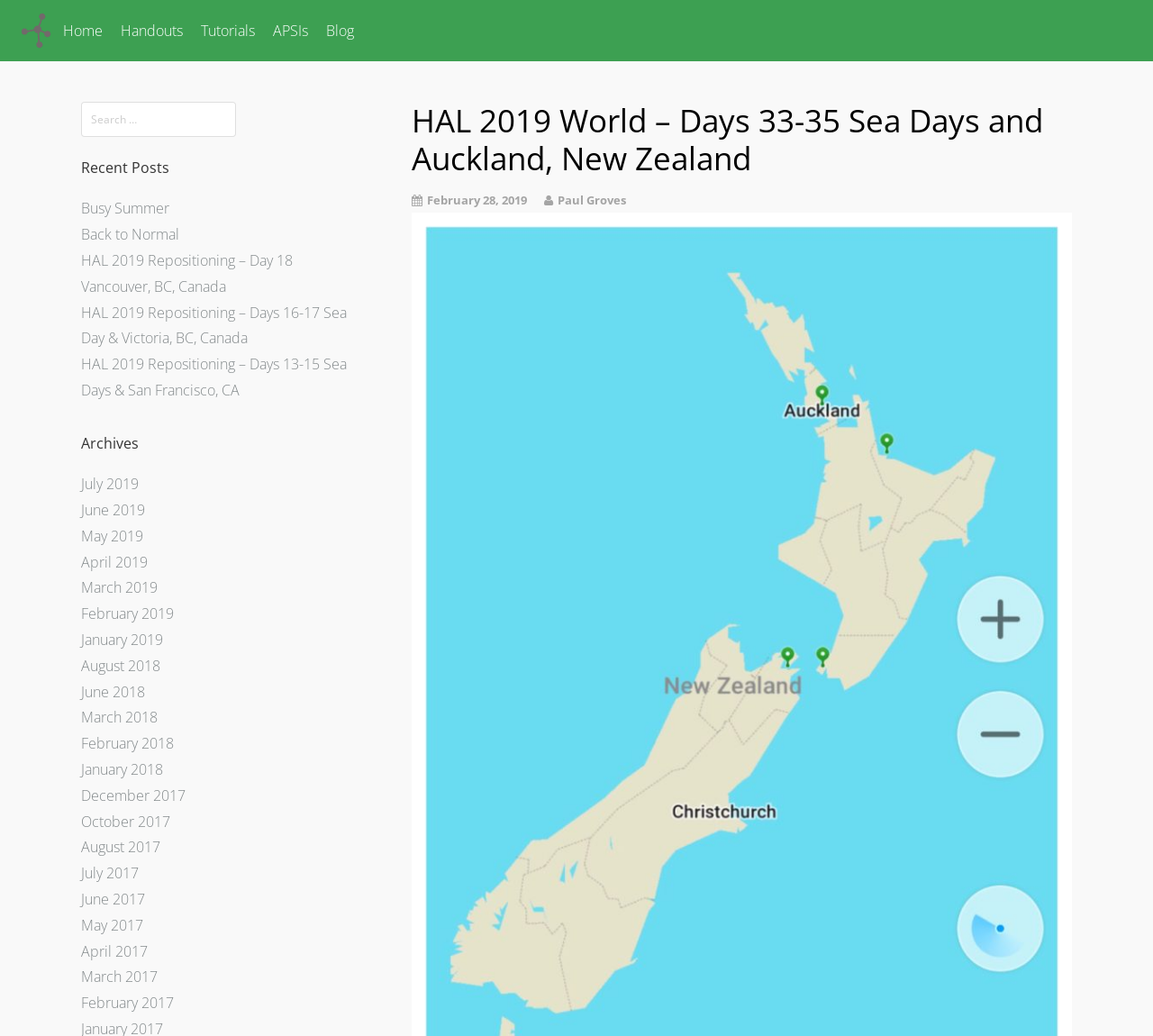Identify the bounding box coordinates of the element to click to follow this instruction: 'search for something'. Ensure the coordinates are four float values between 0 and 1, provided as [left, top, right, bottom].

[0.07, 0.098, 0.205, 0.132]